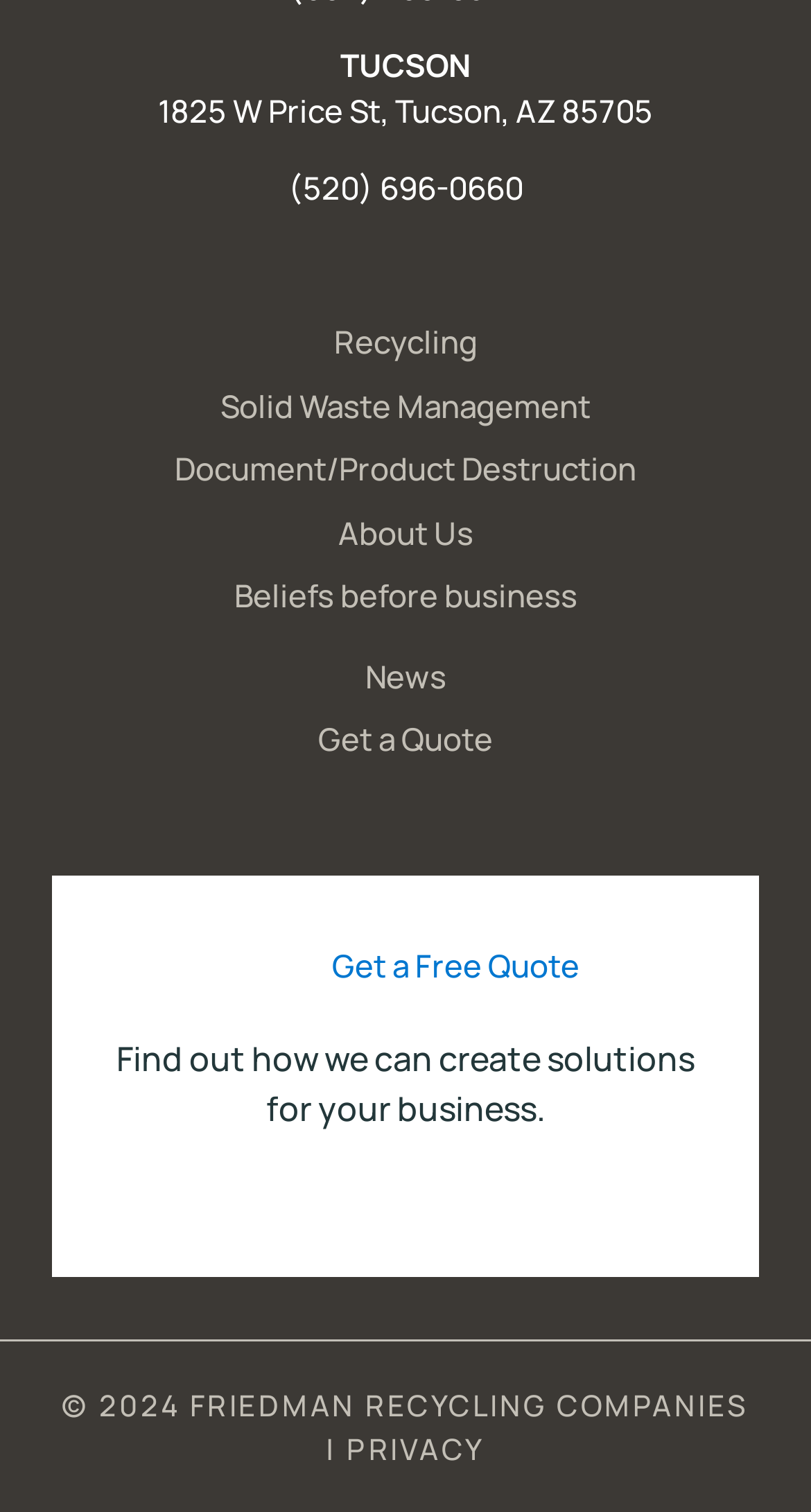Based on the provided description, "Get a Free Quote", find the bounding box of the corresponding UI element in the screenshot.

[0.286, 0.613, 0.714, 0.665]